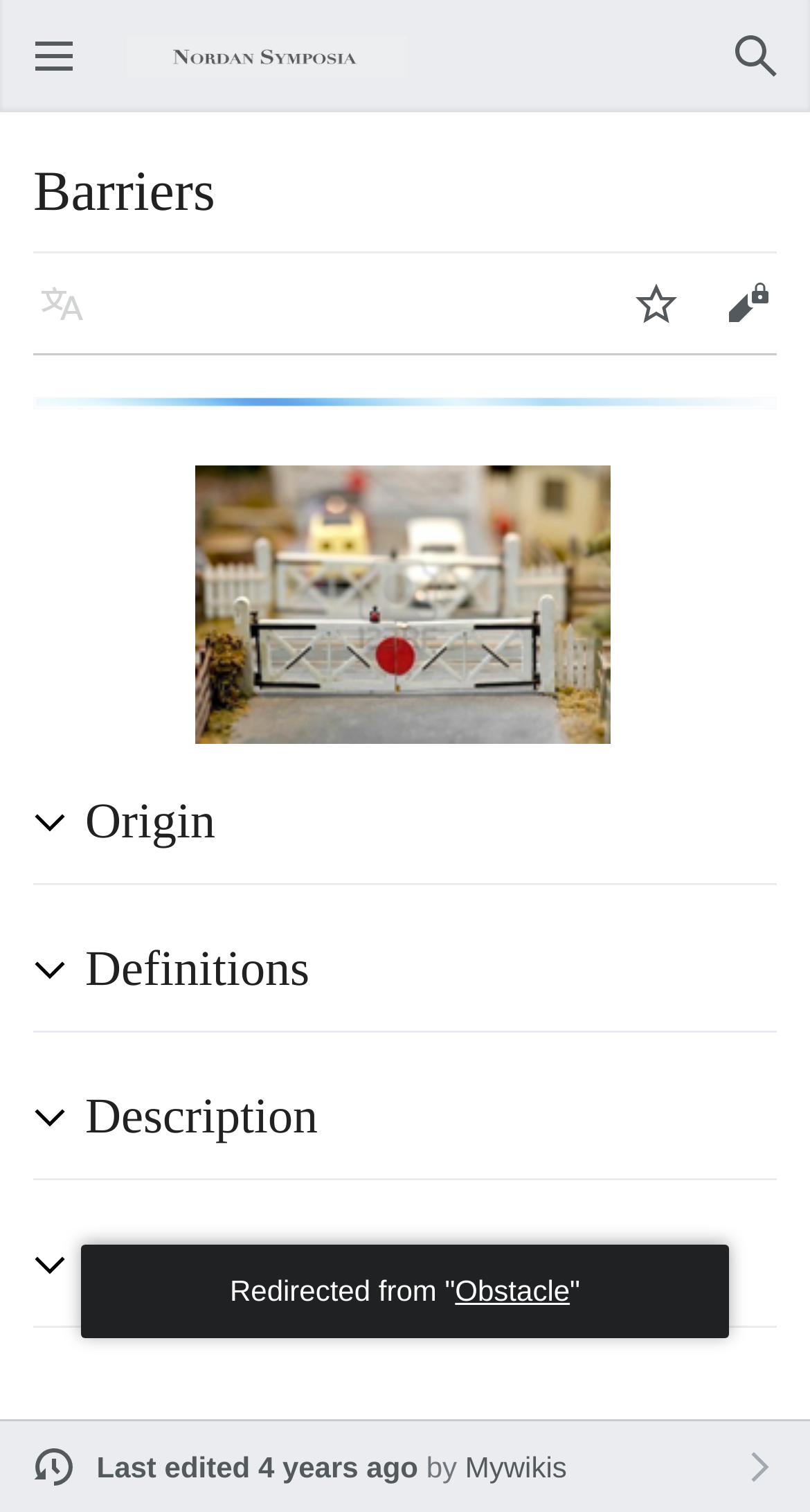How many images are on this webpage? Please answer the question using a single word or phrase based on the image.

3